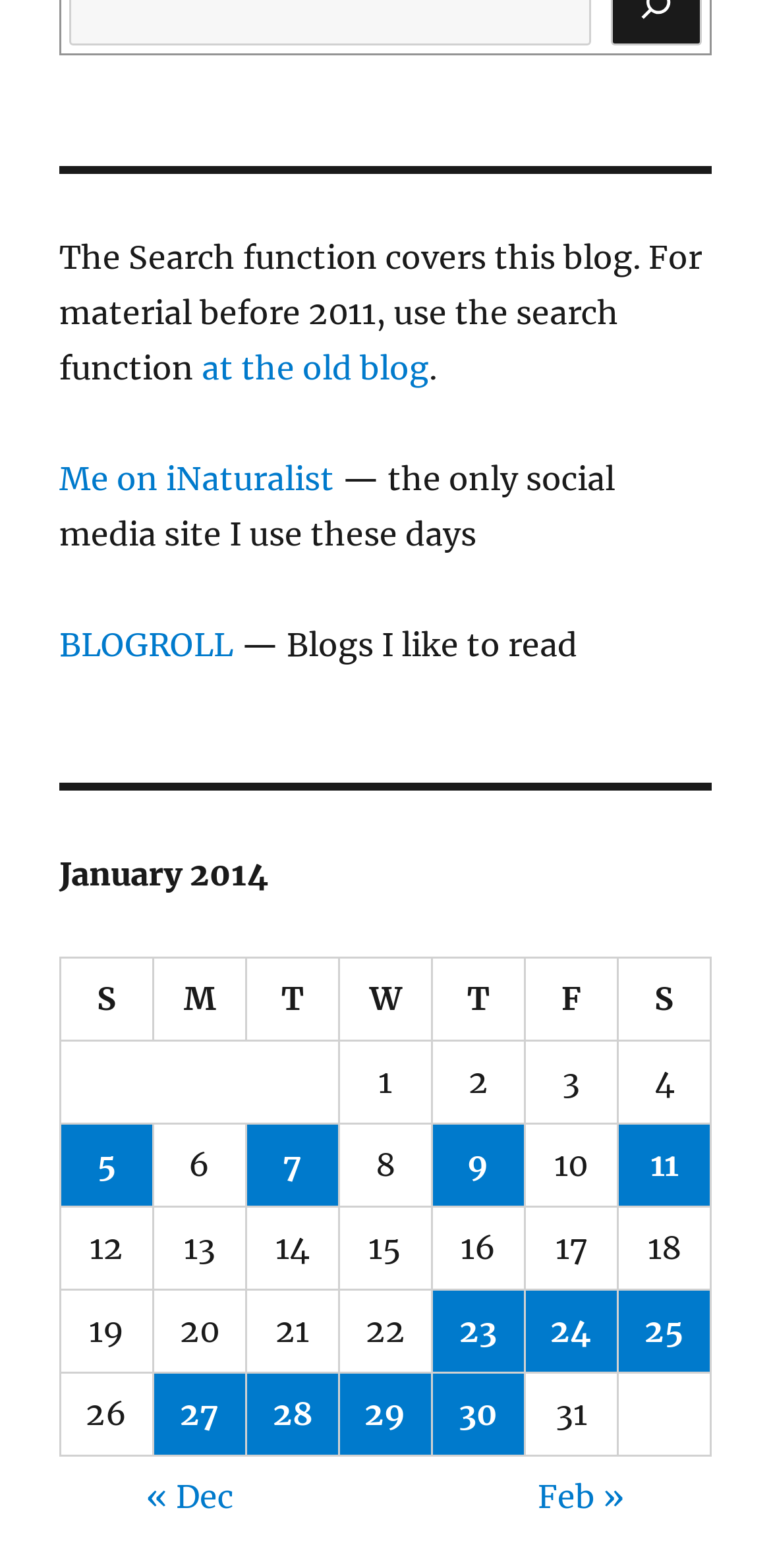From the element description at the old blog, predict the bounding box coordinates of the UI element. The coordinates must be specified in the format (top-left x, top-left y, bottom-right x, bottom-right y) and should be within the 0 to 1 range.

[0.261, 0.222, 0.556, 0.247]